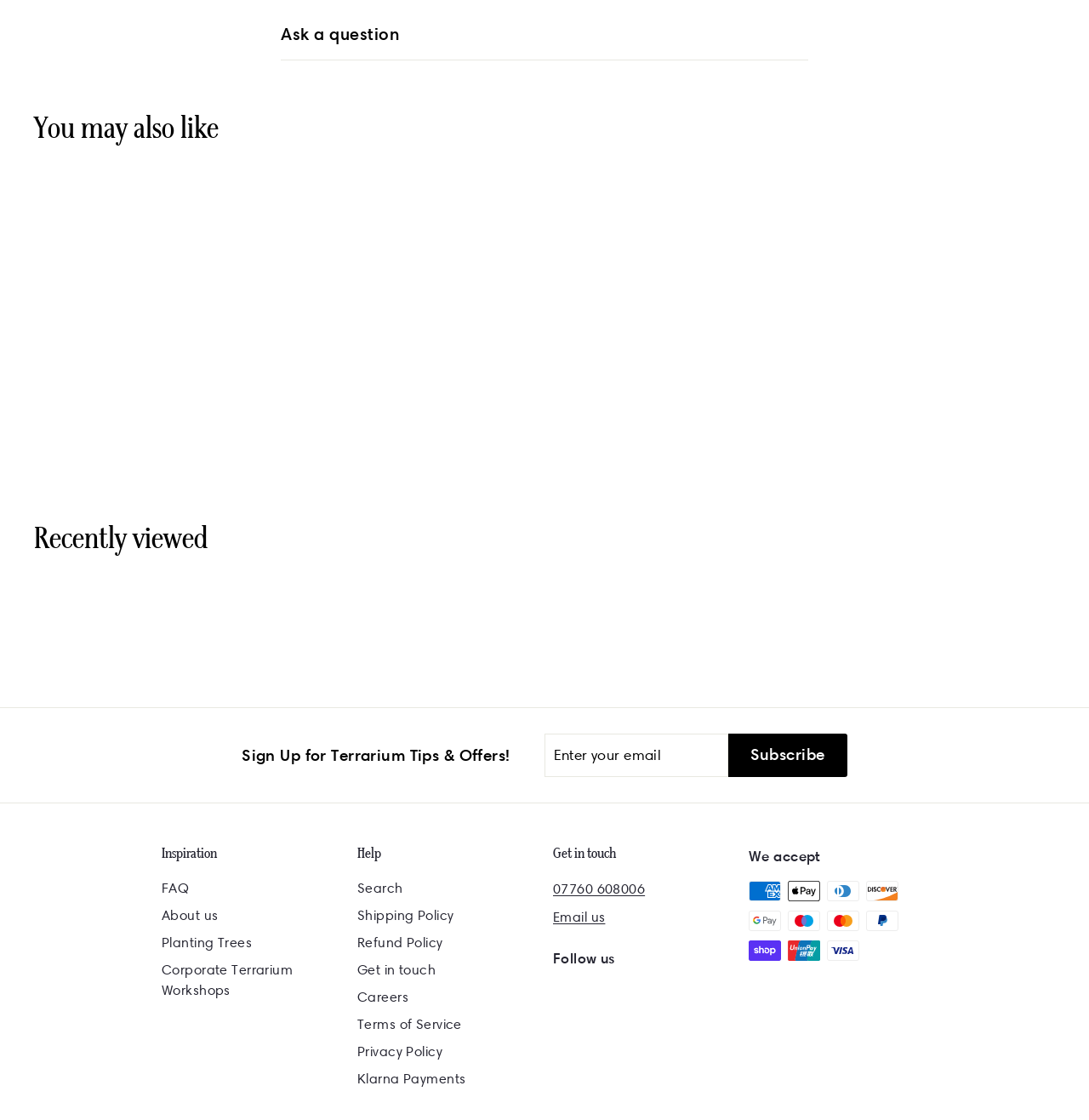Show me the bounding box coordinates of the clickable region to achieve the task as per the instruction: "View FAQ".

[0.148, 0.781, 0.174, 0.805]